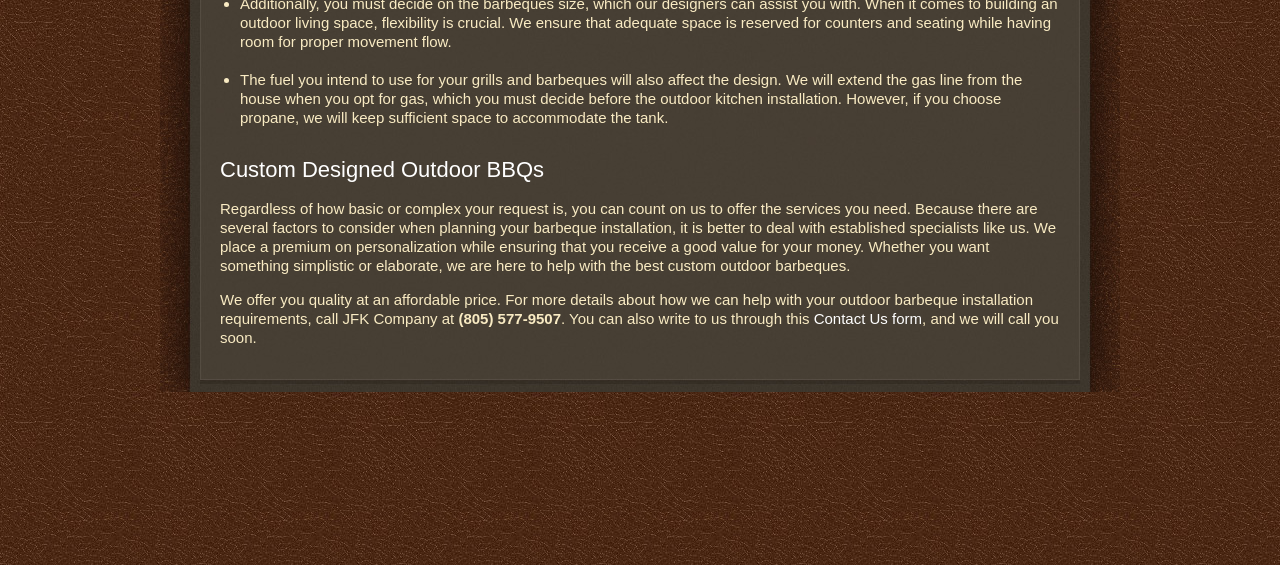Use a single word or phrase to answer the question: 
What is the company's name?

JFK Company